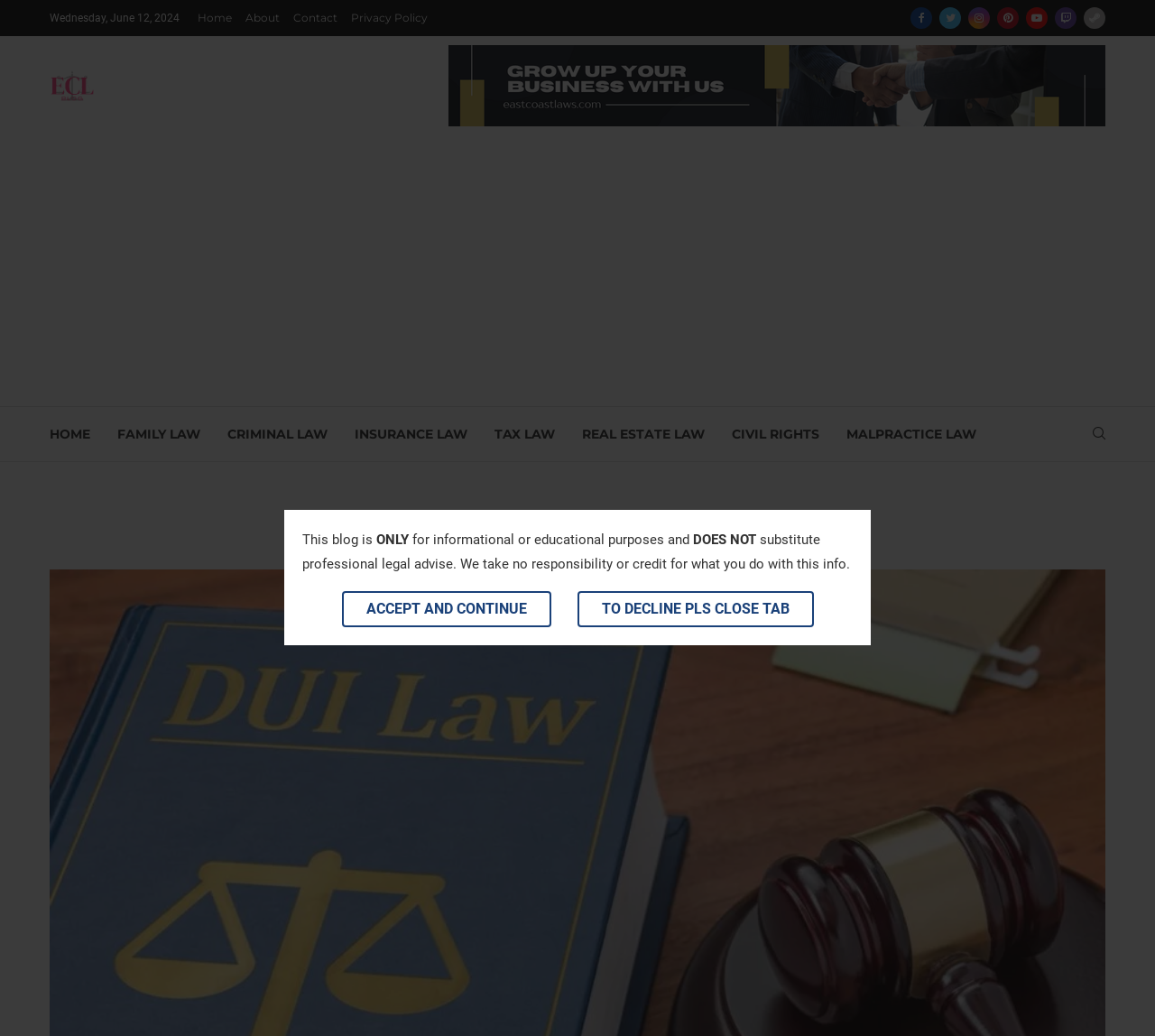Show me the bounding box coordinates of the clickable region to achieve the task as per the instruction: "go to Criminal Law".

[0.197, 0.393, 0.284, 0.445]